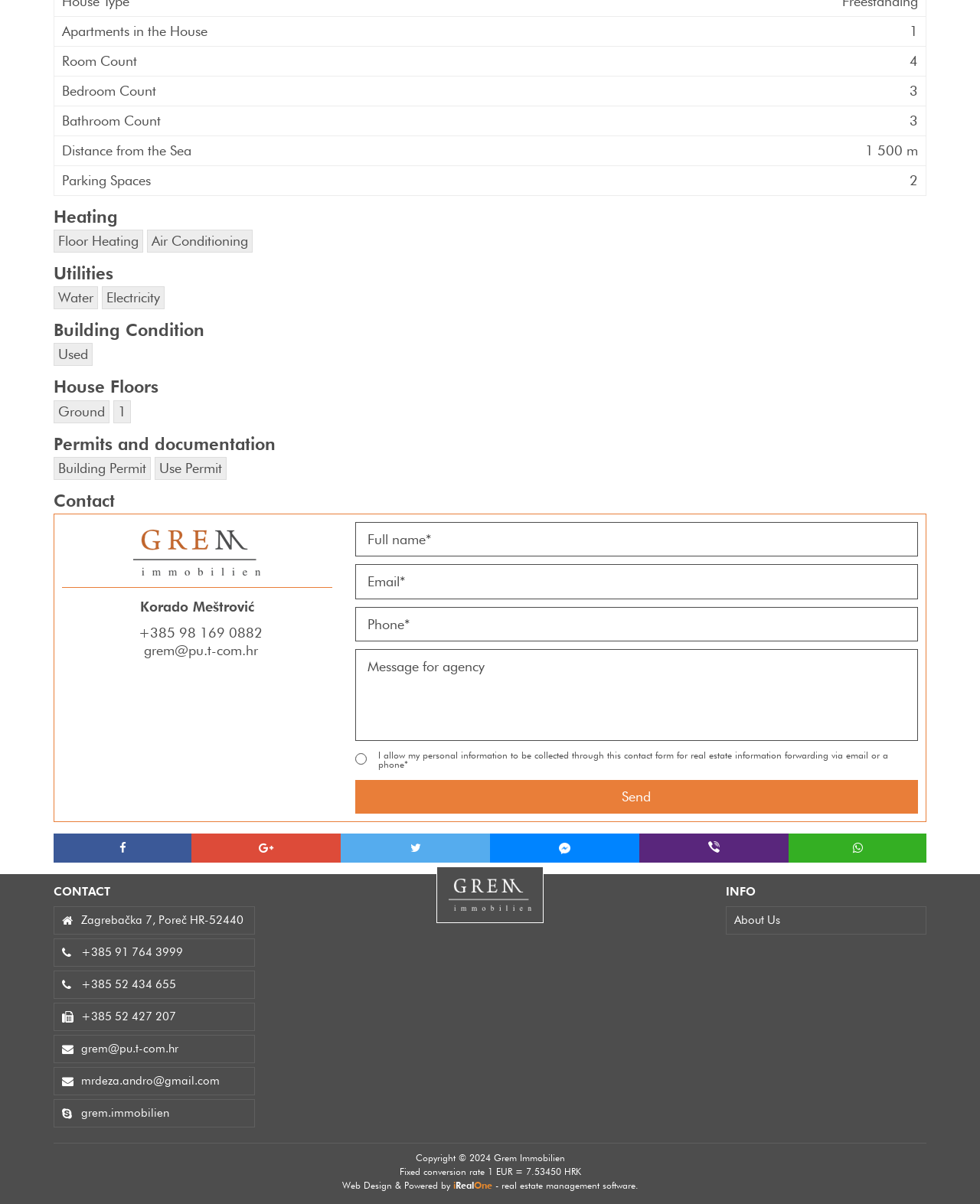Who is the contact person?
From the image, respond using a single word or phrase.

Korado Meštrović